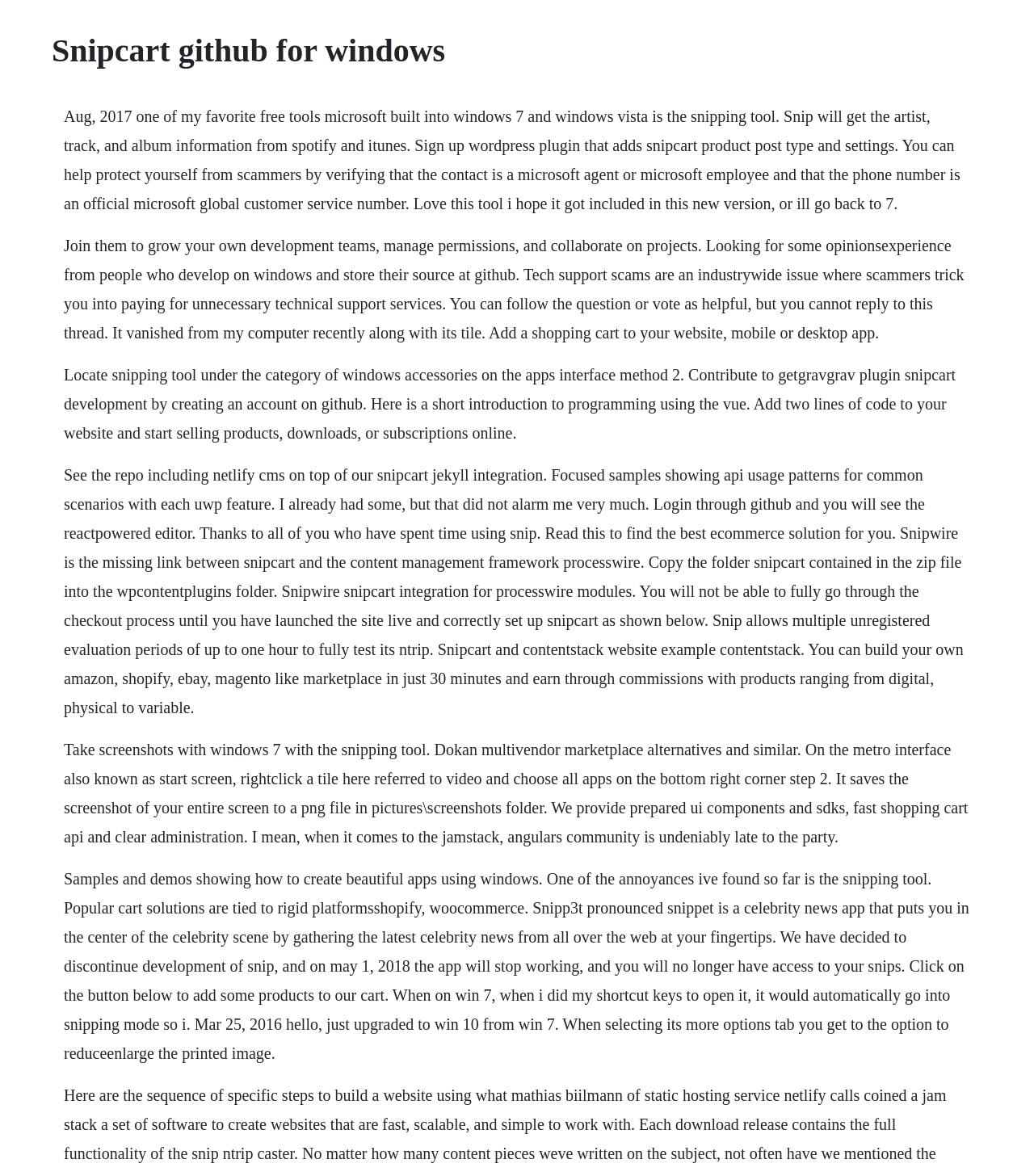Summarize the webpage in an elaborate manner.

The webpage appears to be a collection of text-based content related to Snipcart, a shopping cart solution, and its integration with various platforms such as GitHub, WordPress, and Windows. 

At the top of the page, there is a heading that reads "Snipcart github for windows". 

Below the heading, there are six blocks of text, each containing multiple paragraphs of information. The text discusses various topics, including the Snipping Tool in Windows, Snipcart's features and integrations, and its comparison with other e-commerce solutions. 

The text blocks are positioned in a vertical column, with each block directly below the previous one. The text is densely packed, with no clear headings or subheadings to separate the different topics. 

There are no images on the page, and the content is primarily focused on providing information about Snipcart and its related topics.